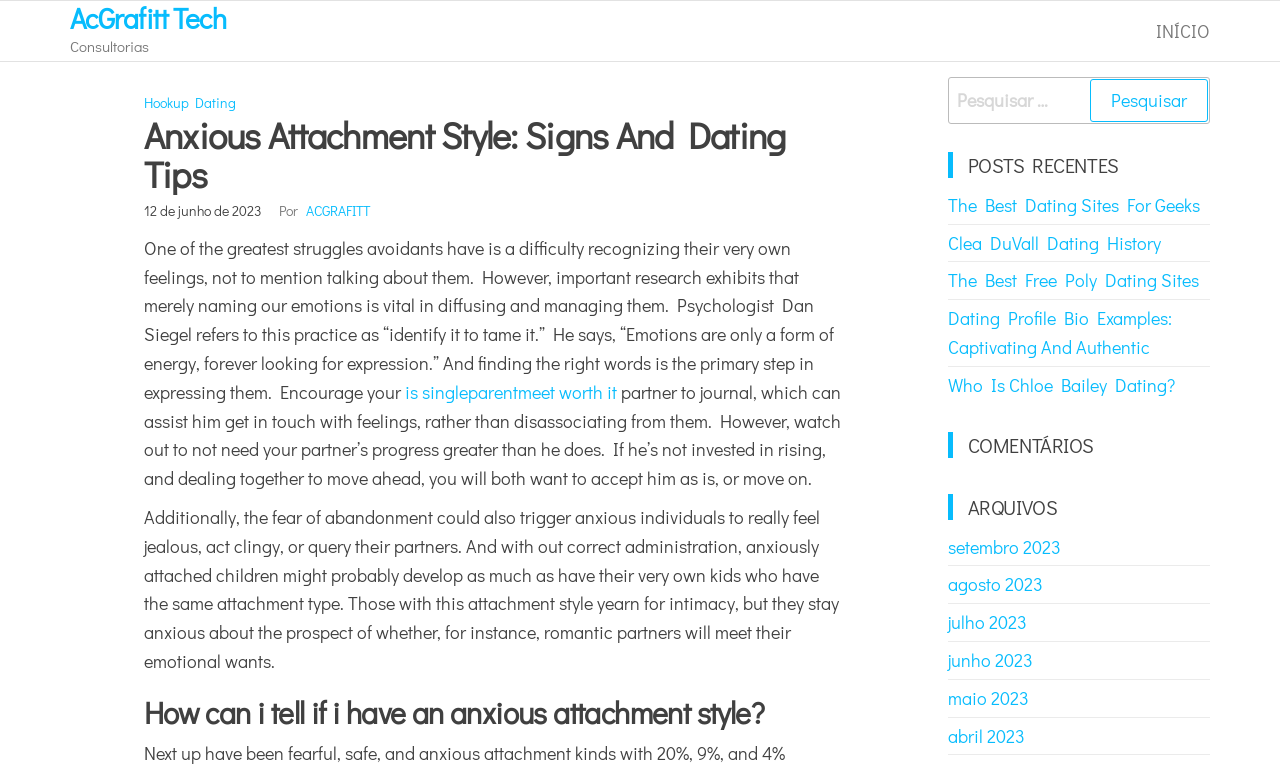Craft a detailed narrative of the webpage's structure and content.

The webpage is about anxious attachment style, signs, and dating tips. At the top, there is a link to "AcGrafitt Tech" and a static text "Consultorias". On the right side, there is a navigation menu with a link to "INÍCIO" and a dropdown list of links, including "Hookup Dating".

Below the navigation menu, there is a heading "Anxious Attachment Style: Signs And Dating Tips" followed by a date "12 de junho de 2023" and an author's name "ACGRAFITT". The main content of the webpage is a long article discussing anxious attachment style, its signs, and dating tips. The article is divided into several paragraphs, with links to other related articles, such as "is singleparentmeet worth it".

On the right side of the article, there is a search box with a button "Pesquisar" and a heading "POSTS RECENTES" followed by a list of recent posts, including links to articles like "The Best Dating Sites For Geeks", "Clea DuVall Dating History", and "The Best Free Poly Dating Sites". Below the recent posts, there is a heading "COMENTÁRIOS" and another heading "ARQUIVOS" with links to archives of previous months, from September 2023 to April 2023.